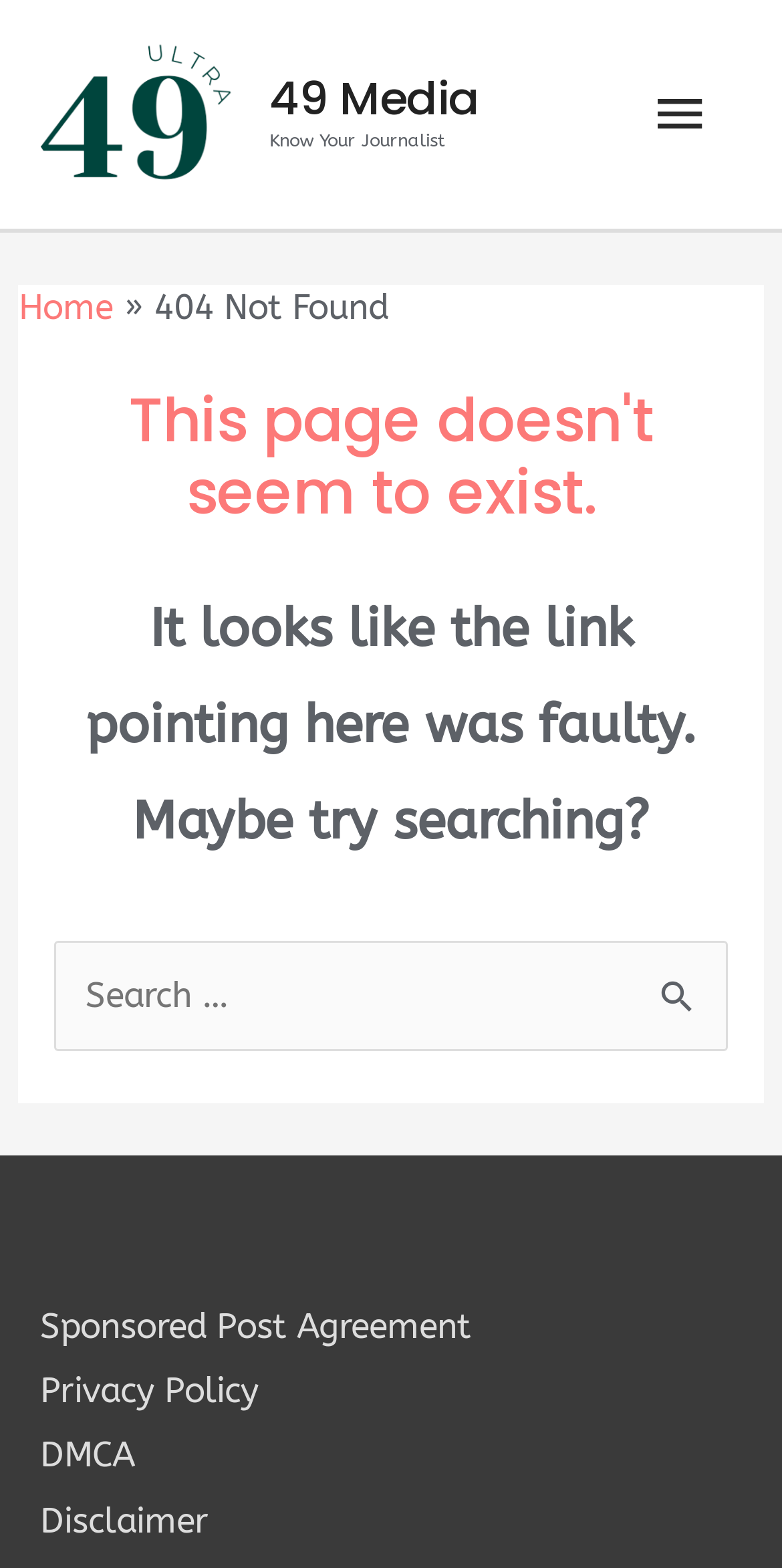Provide the bounding box coordinates for the specified HTML element described in this description: "Home". The coordinates should be four float numbers ranging from 0 to 1, in the format [left, top, right, bottom].

[0.024, 0.182, 0.144, 0.209]